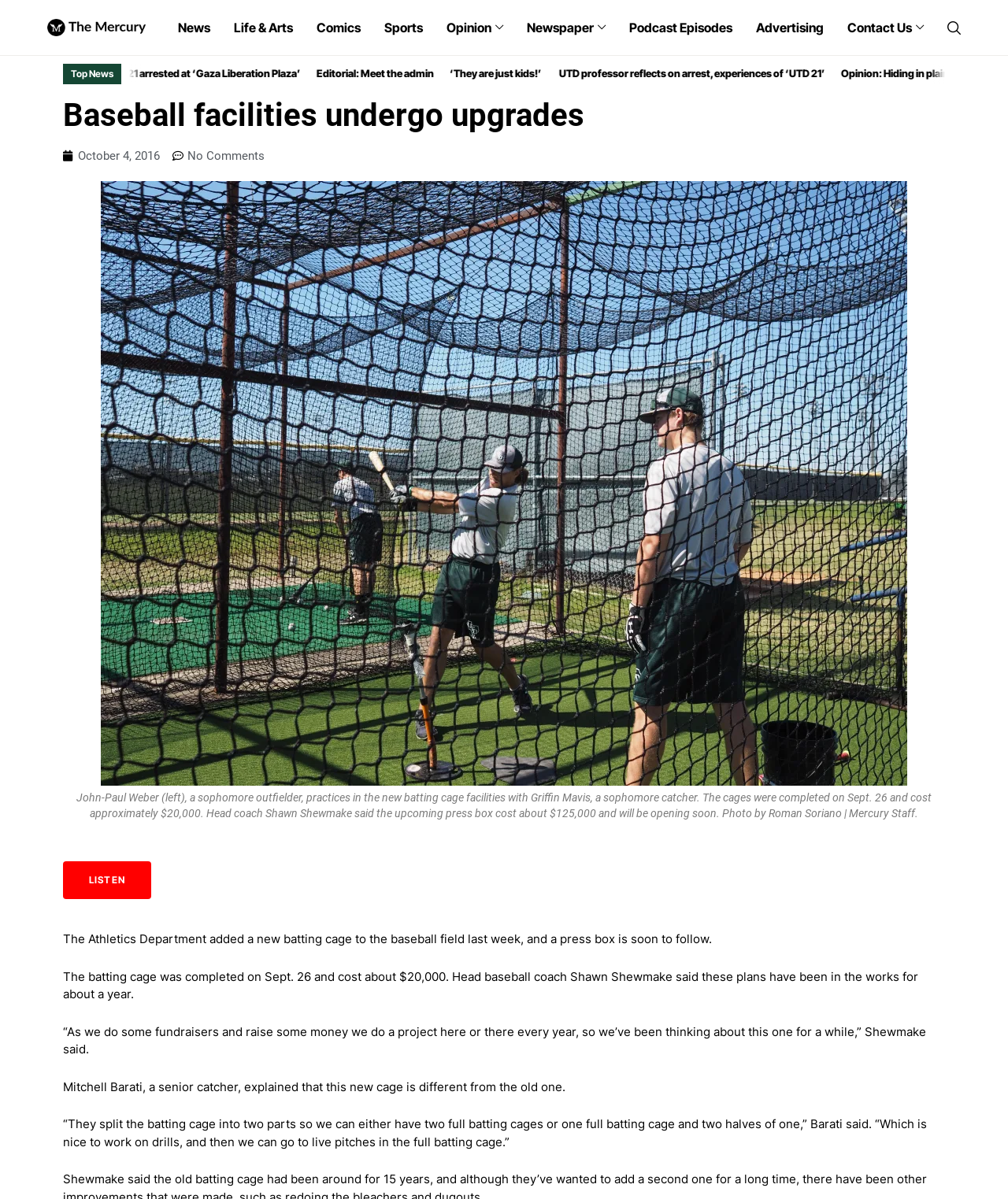Please locate the bounding box coordinates of the element that needs to be clicked to achieve the following instruction: "View the photo of the new batting cage facilities". The coordinates should be four float numbers between 0 and 1, i.e., [left, top, right, bottom].

[0.062, 0.151, 0.938, 0.686]